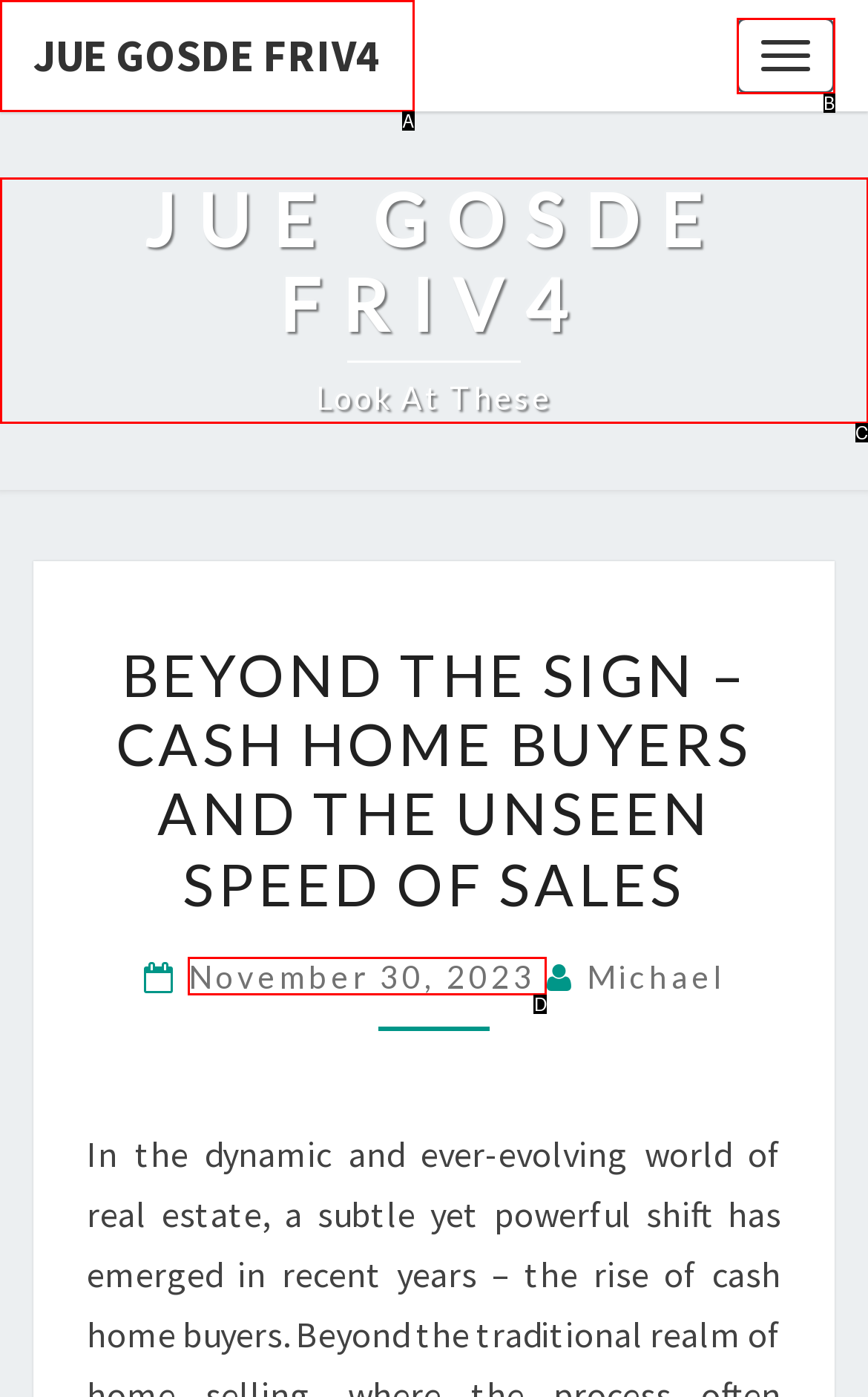Tell me which option best matches the description: Jue Gosde Friv4
Answer with the option's letter from the given choices directly.

A